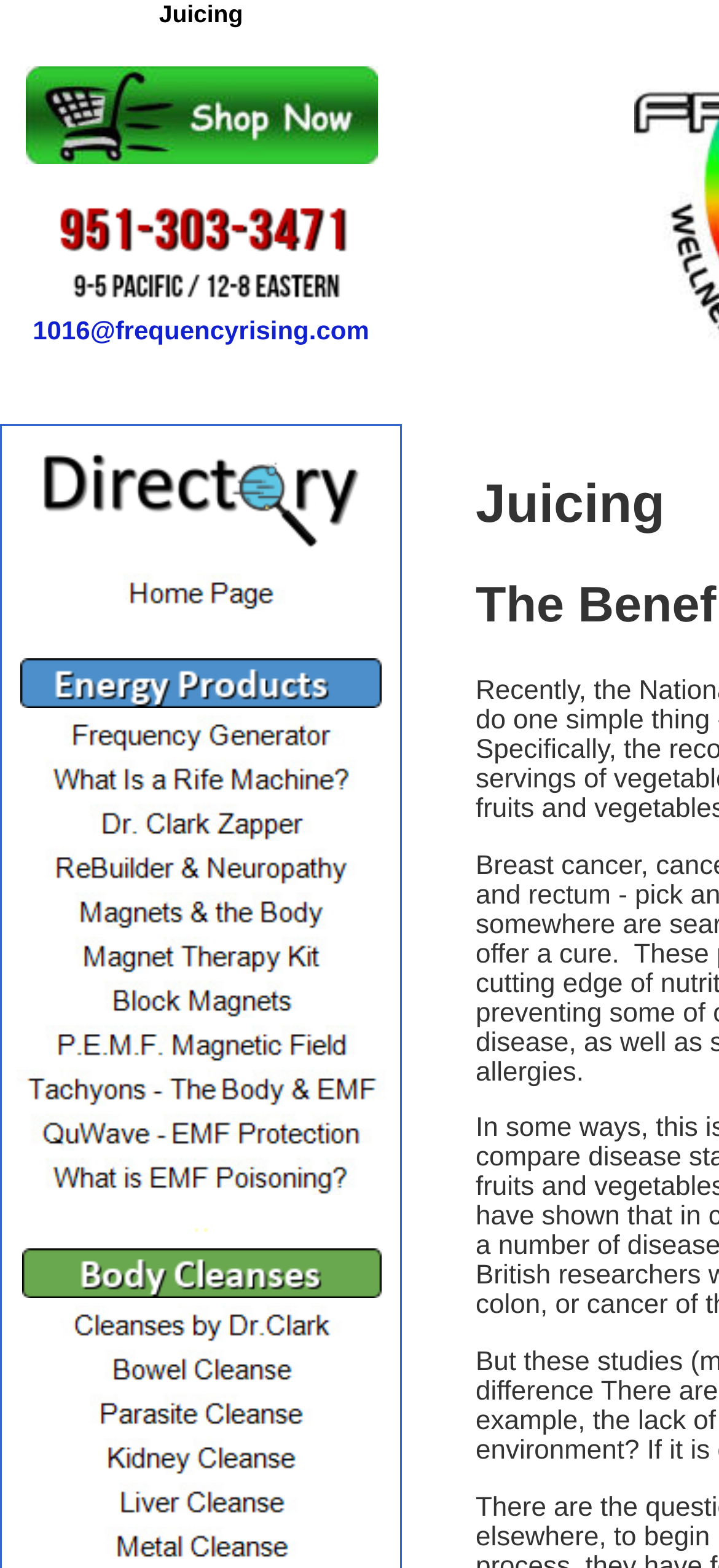Give a one-word or one-phrase response to the question:
How many rows are there in the grid?

21